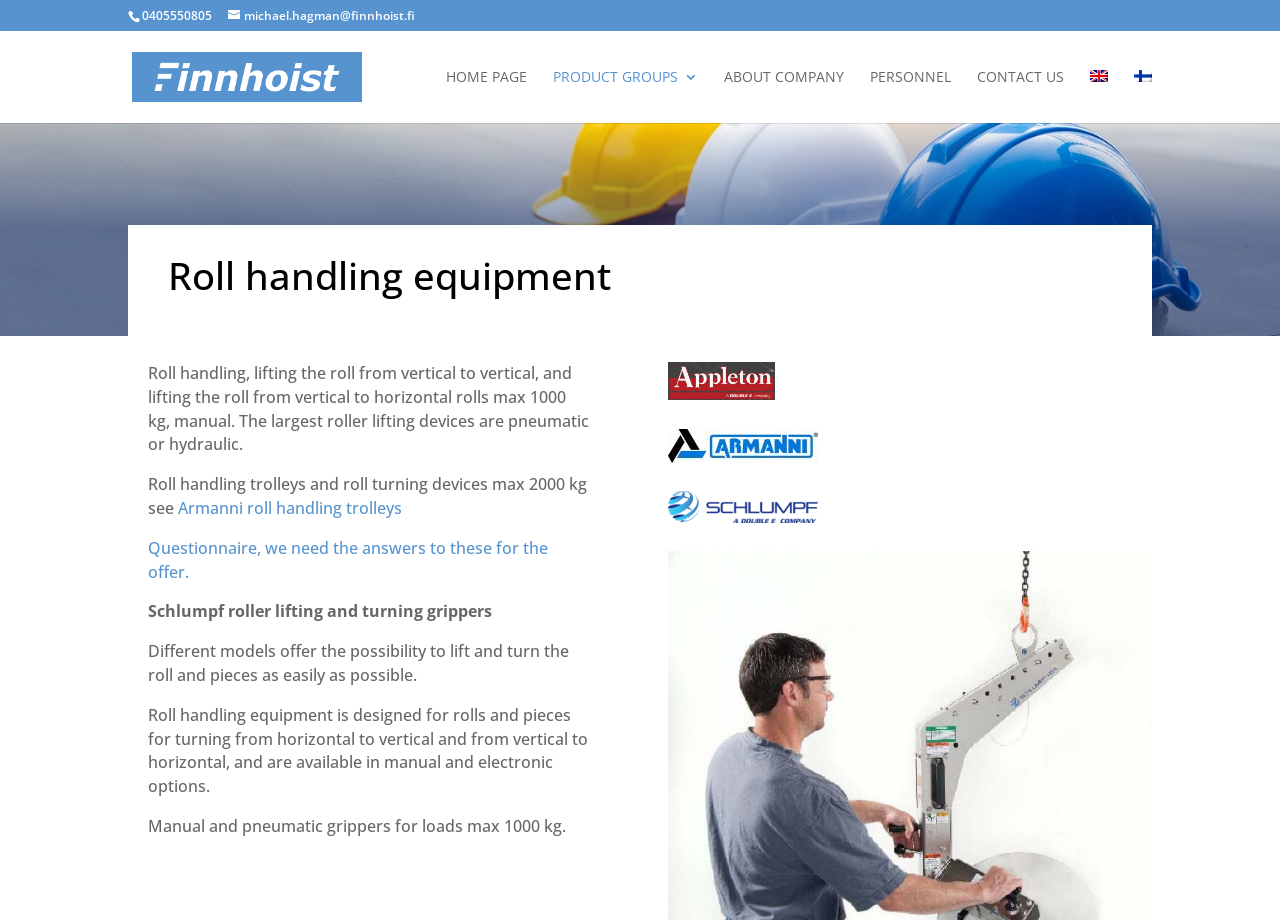What is the company name?
Please respond to the question with a detailed and thorough explanation.

The company name can be found in the top-left corner of the webpage, where it is written as 'Roll handling equipment | Finnhoist Oy roll handling equipment'. It is also mentioned as a link with an accompanying image.